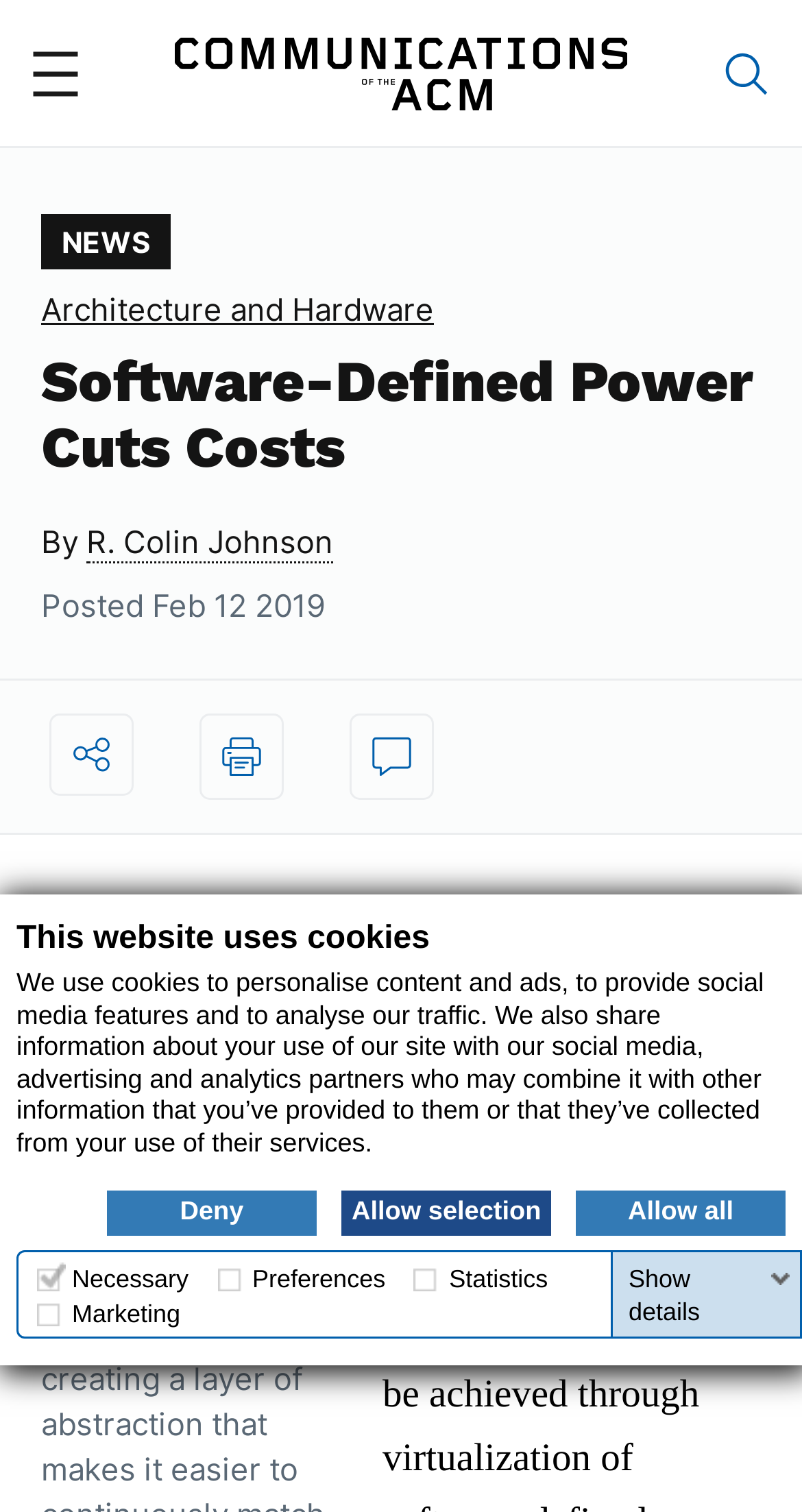What are the categories of cookies used by the website?
Use the screenshot to answer the question with a single word or phrase.

Necessary, Preferences, Statistics, Marketing